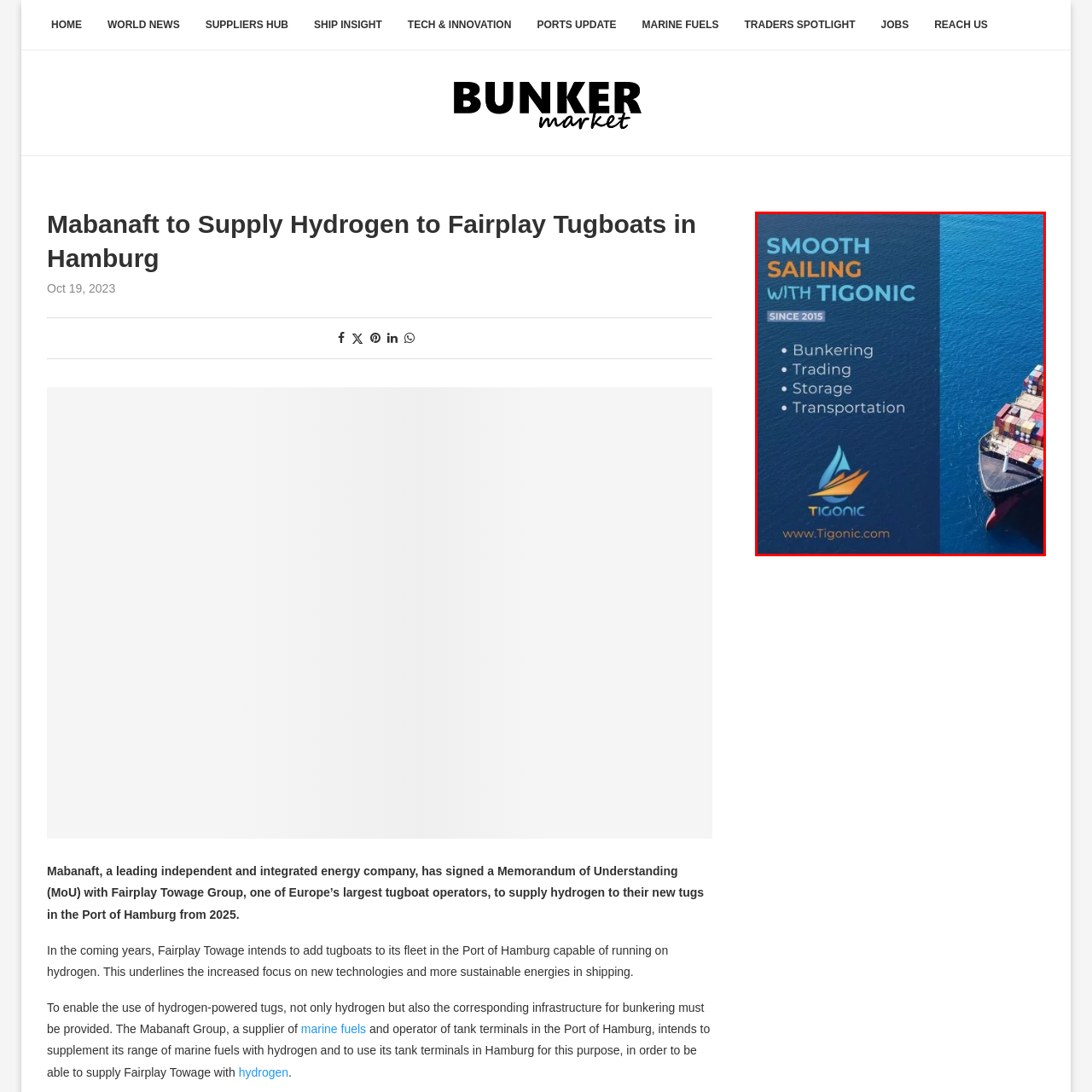Study the area of the image outlined in red and respond to the following question with as much detail as possible: What type of vessel is shown in the background of the graphic?

The aerial view in the background of the graphic shows a large cargo ship laden with containers, reflecting the company's involvement in shipping and logistics.